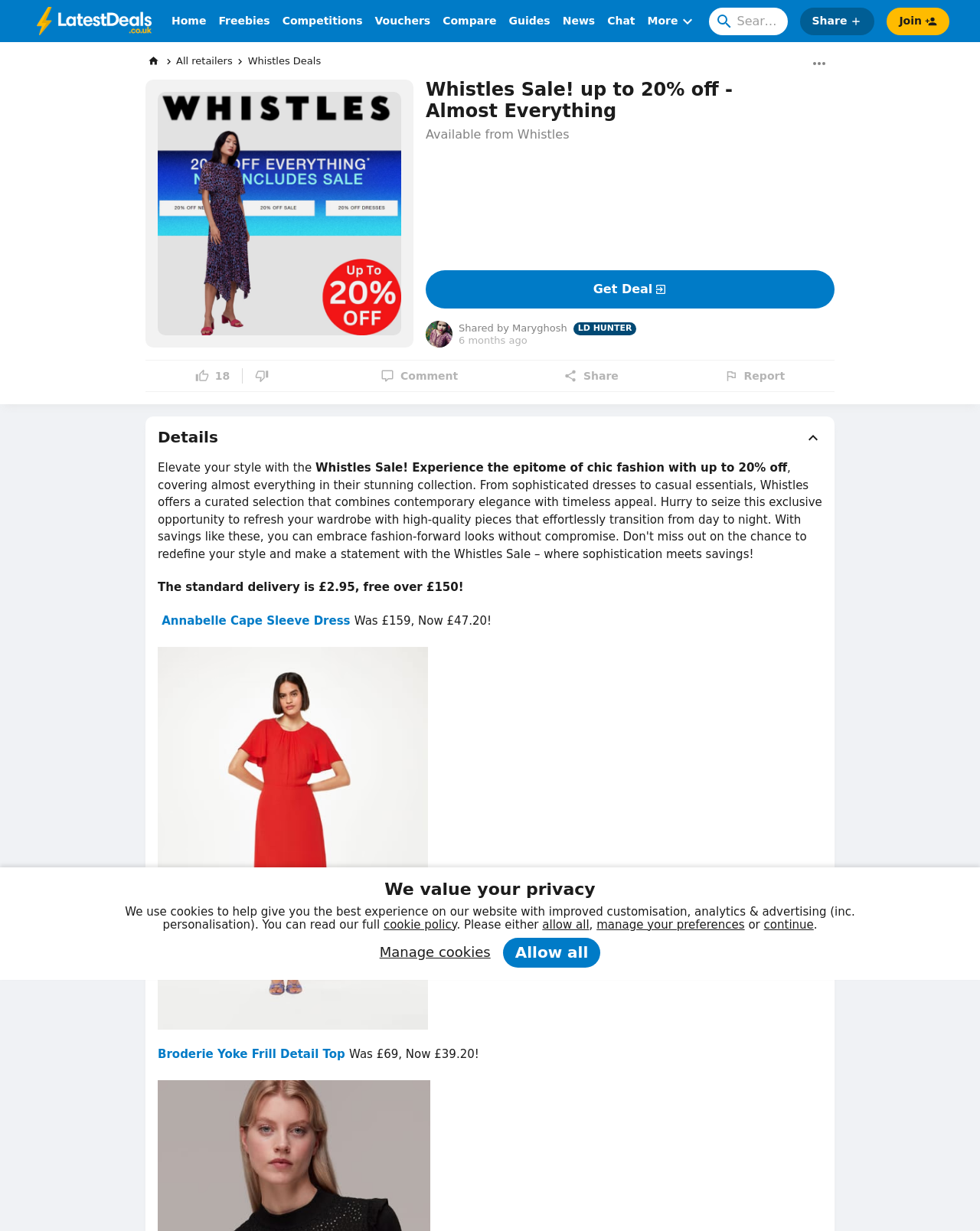Identify the bounding box coordinates of the clickable region necessary to fulfill the following instruction: "Like the post". The bounding box coordinates should be four float numbers between 0 and 1, i.e., [left, top, right, bottom].

[0.199, 0.3, 0.235, 0.311]